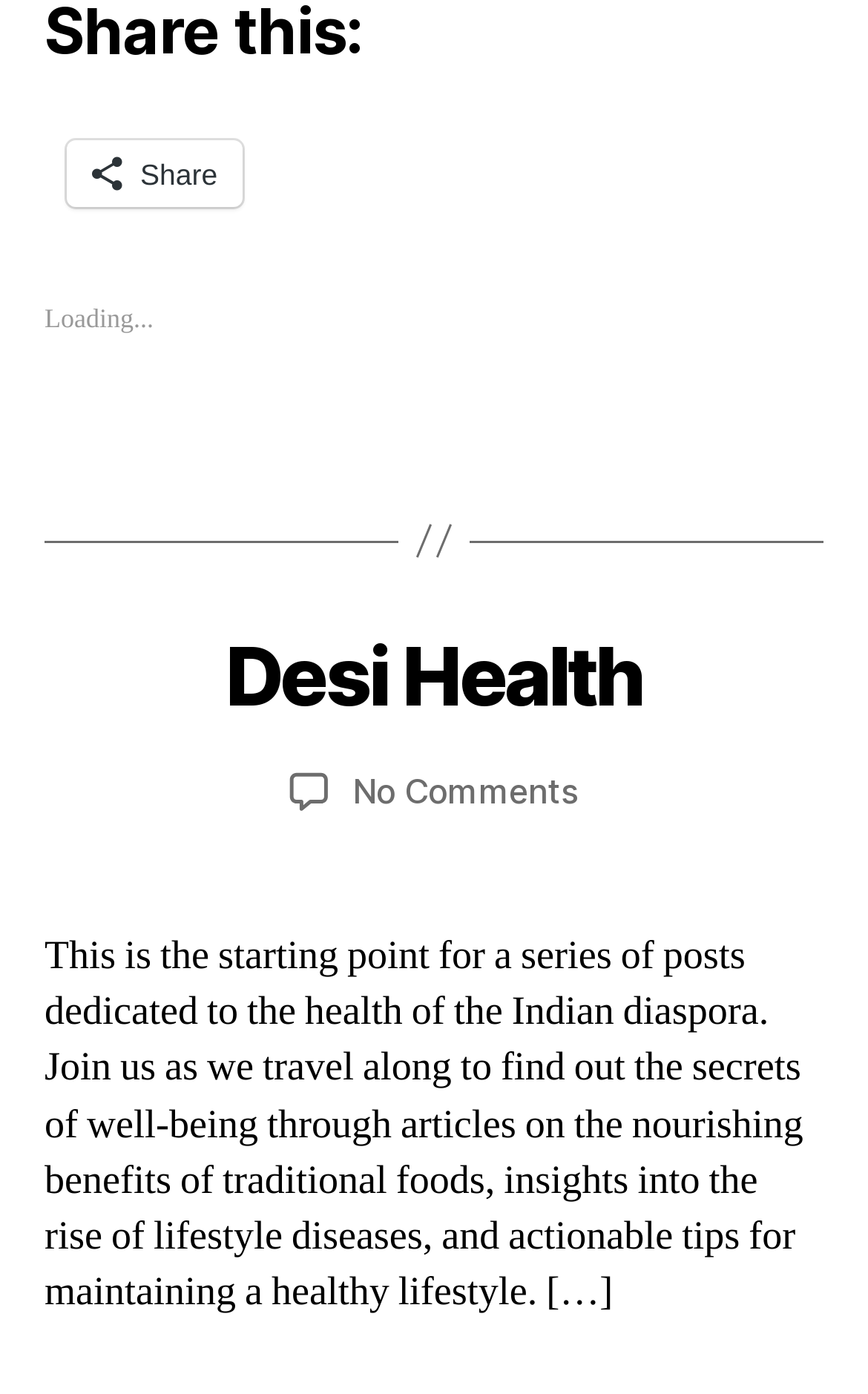What is the name of the author of the post?
Refer to the screenshot and deliver a thorough answer to the question presented.

The author's name can be found in the section 'Post author' where it is written 'By umedesi'.